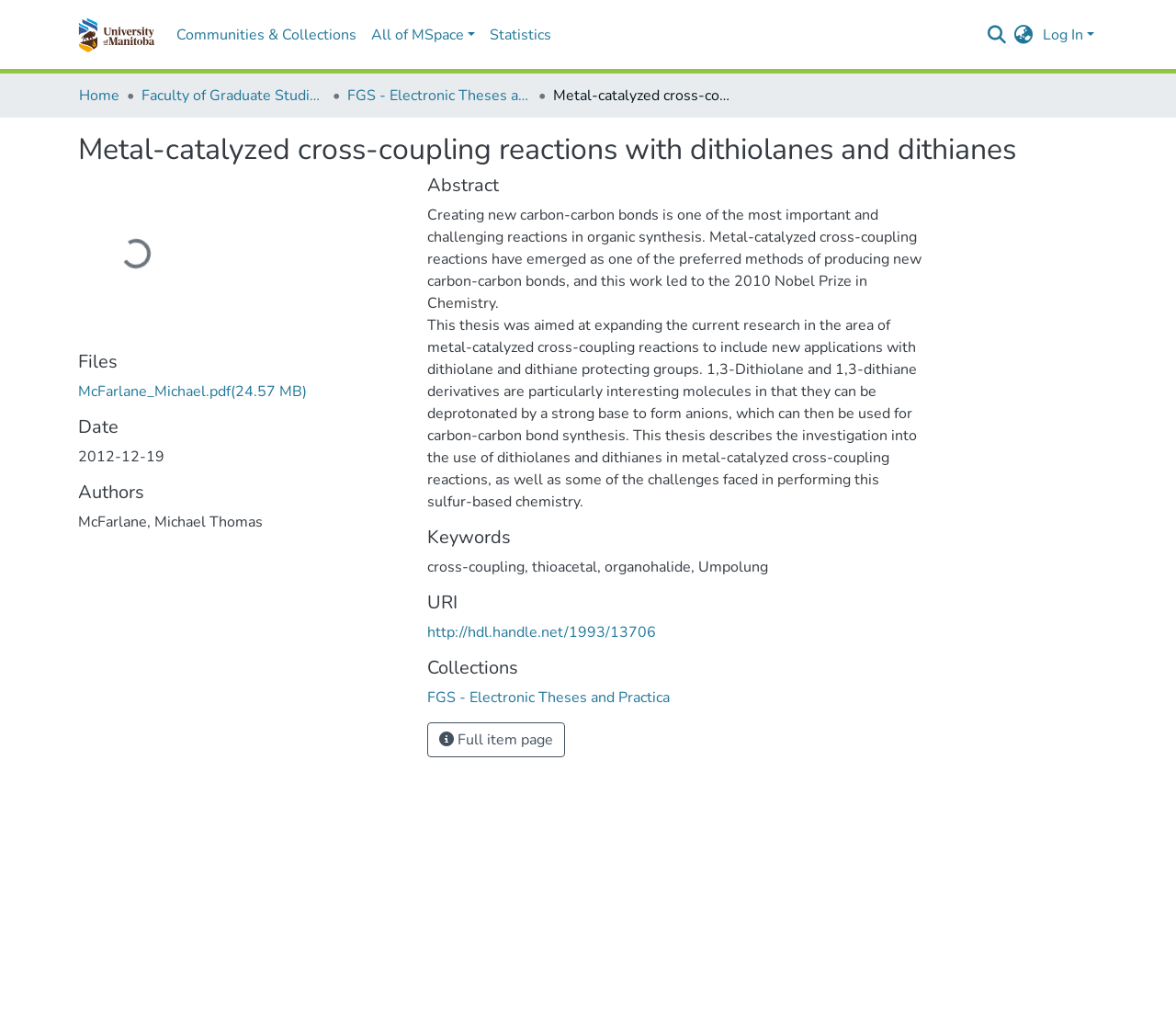What is the name of the repository logo?
Please ensure your answer is as detailed and informative as possible.

I found the answer by looking at the navigation bar at the top of the webpage, where I saw a link with the text 'Repository logo' and an image with the same description.